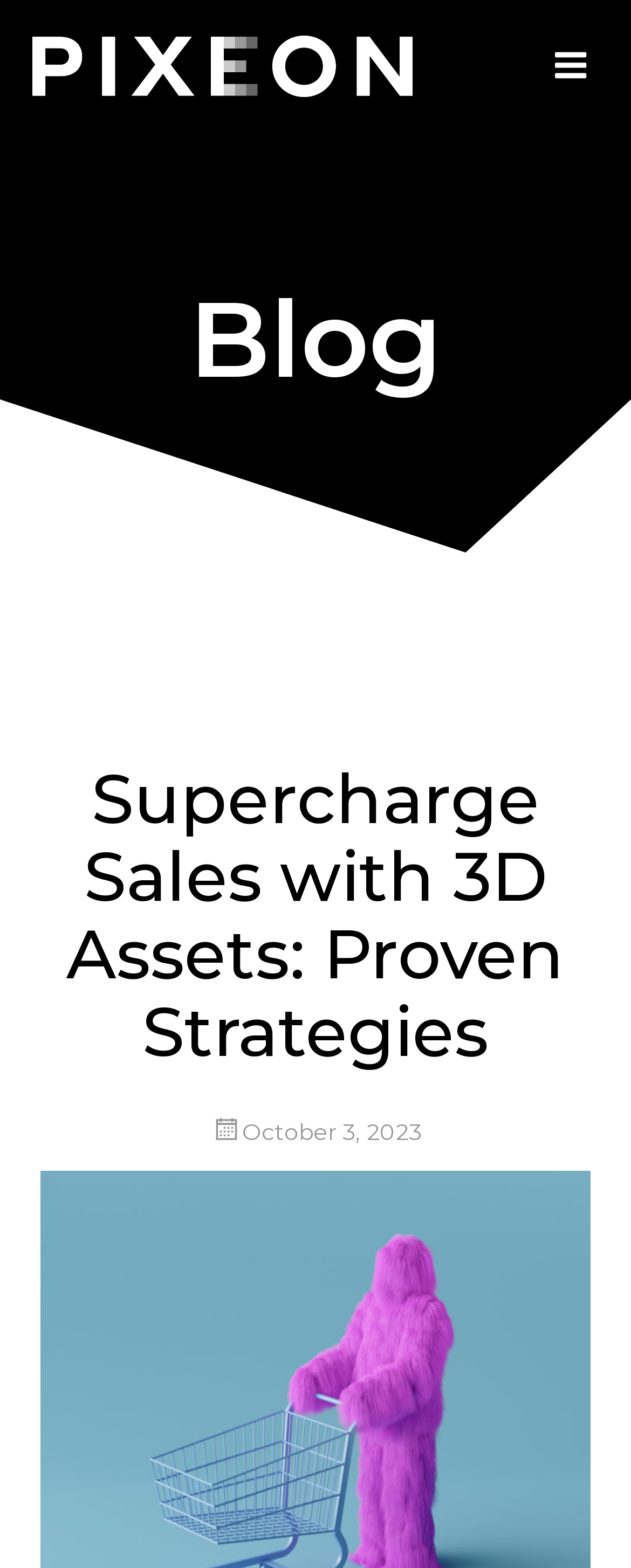Based on the element description: "title="Menu"", identify the UI element and provide its bounding box coordinates. Use four float numbers between 0 and 1, [left, top, right, bottom].

[0.862, 0.025, 0.949, 0.06]